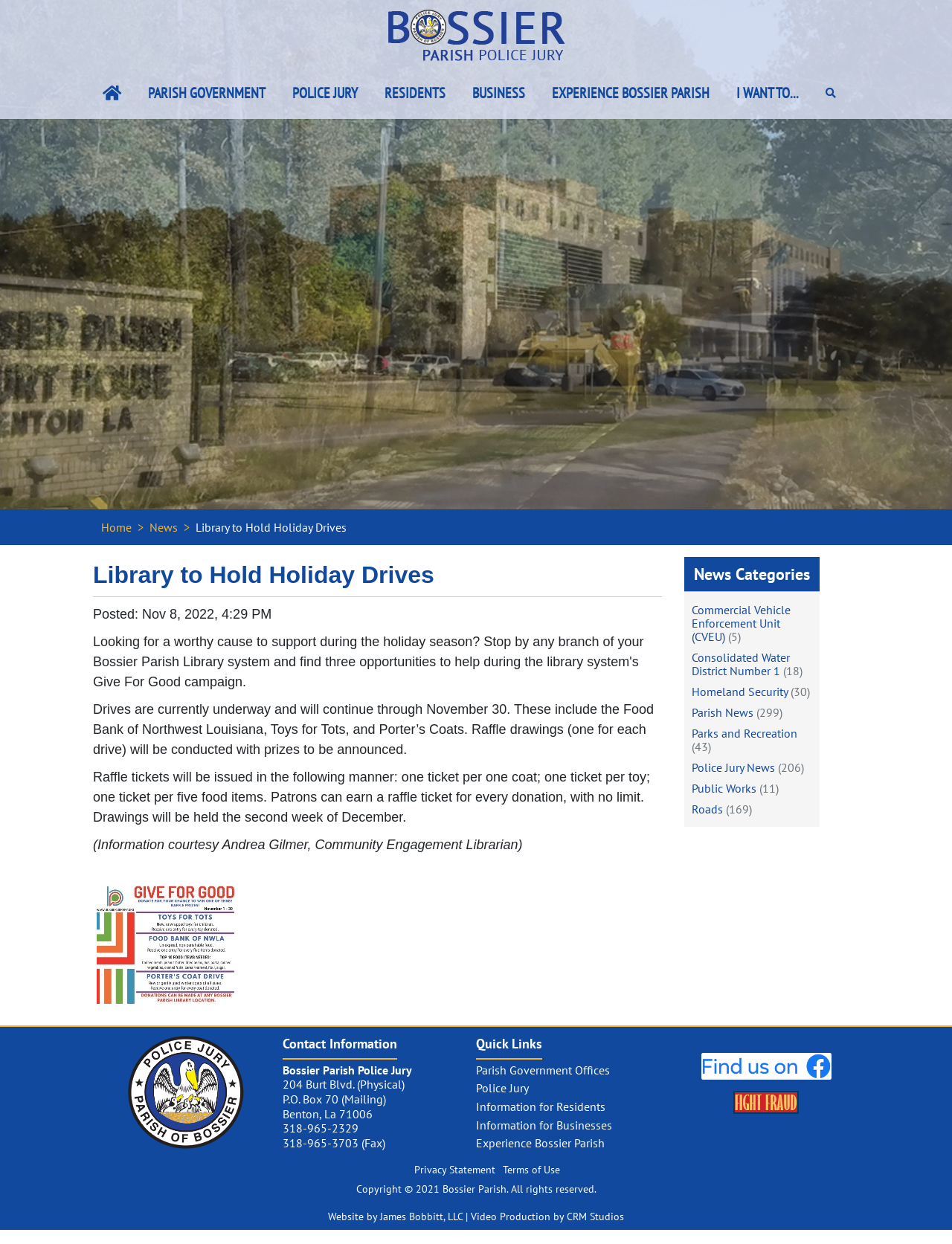Using the provided element description: "Home", identify the bounding box coordinates. The coordinates should be four floats between 0 and 1 in the order [left, top, right, bottom].

[0.106, 0.418, 0.138, 0.43]